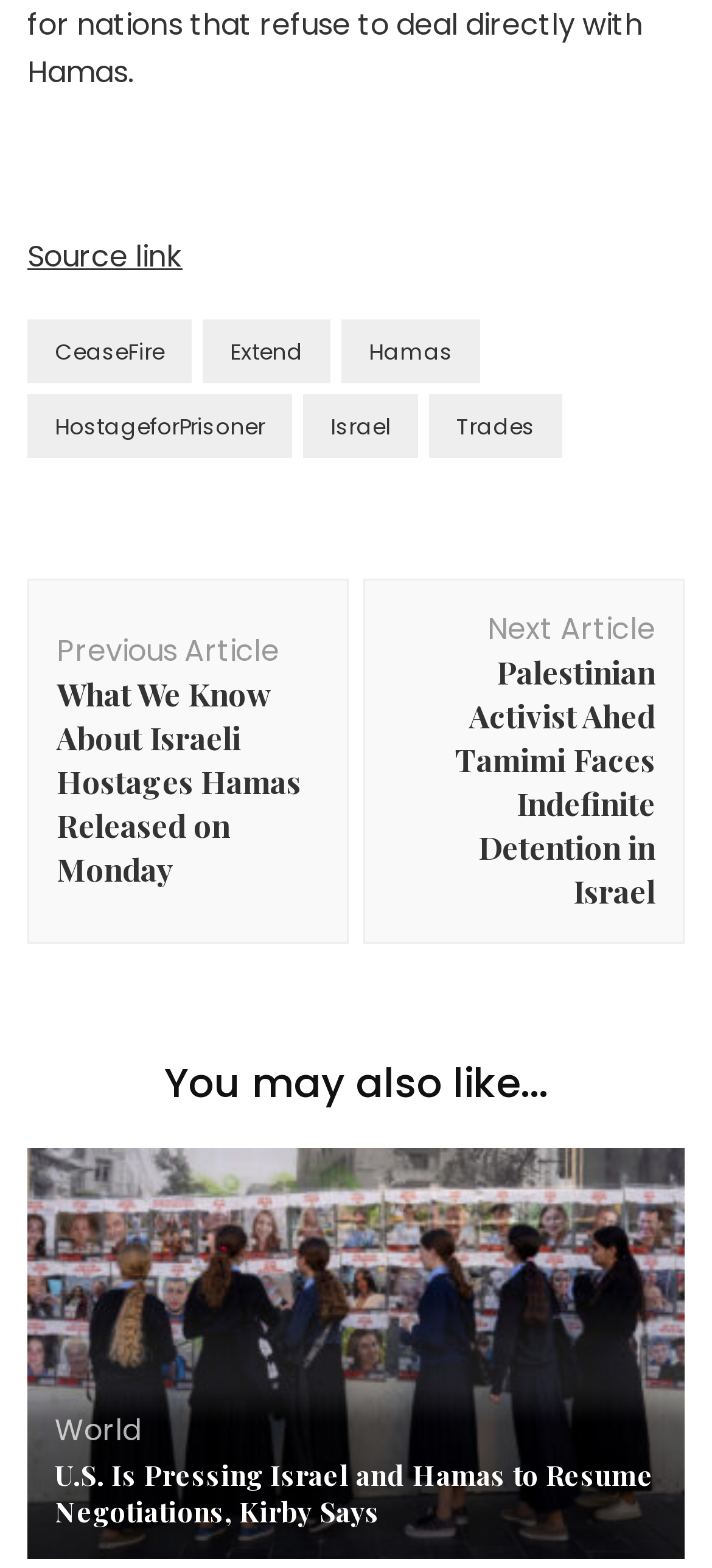Locate the bounding box coordinates of the element I should click to achieve the following instruction: "Click on the 'CeaseFire' link".

[0.038, 0.204, 0.269, 0.245]